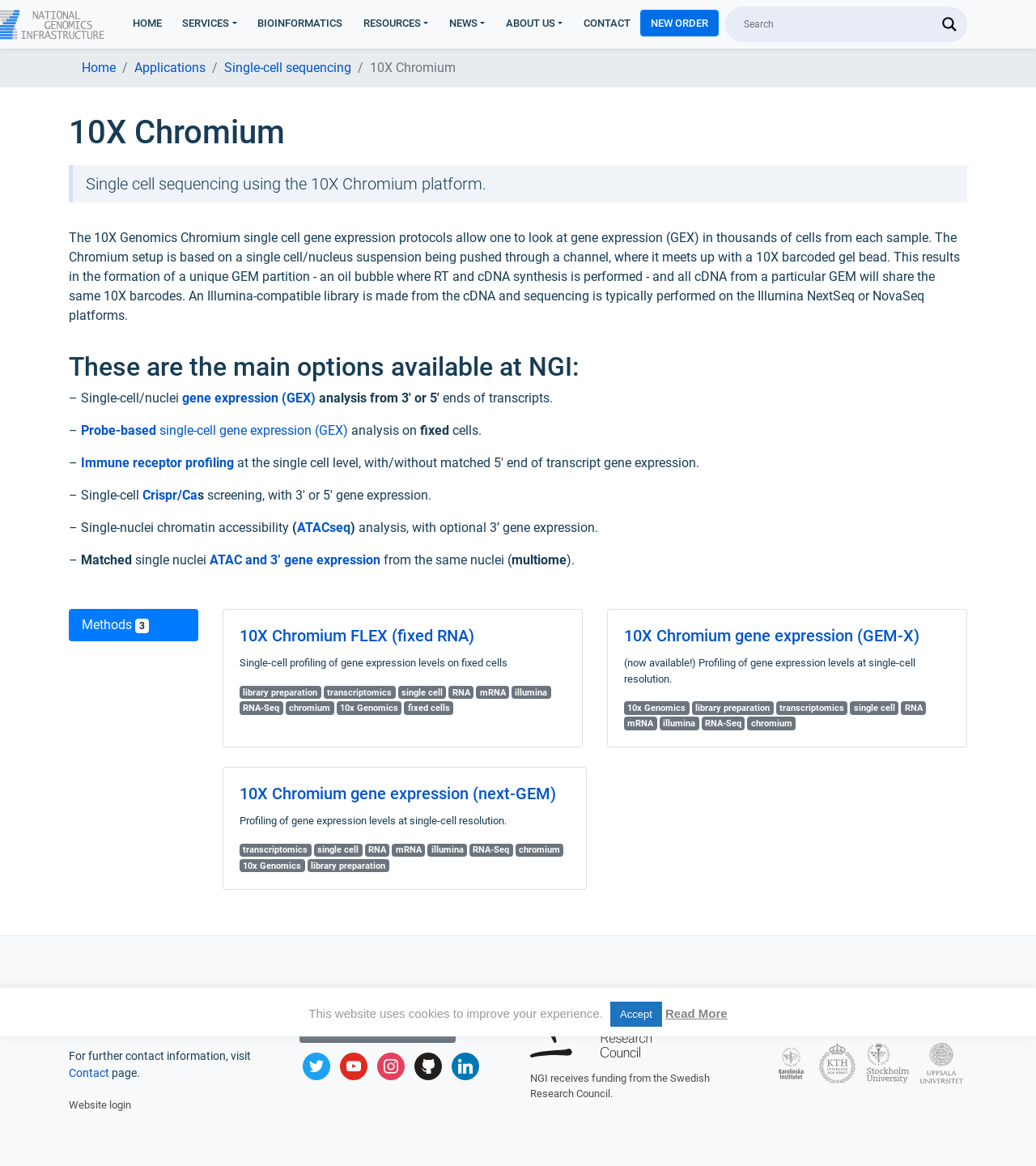Use a single word or phrase to respond to the question:
What is the difference between 10X Chromium FLEX and 10X Chromium gene expression?

Fixed RNA vs. gene expression